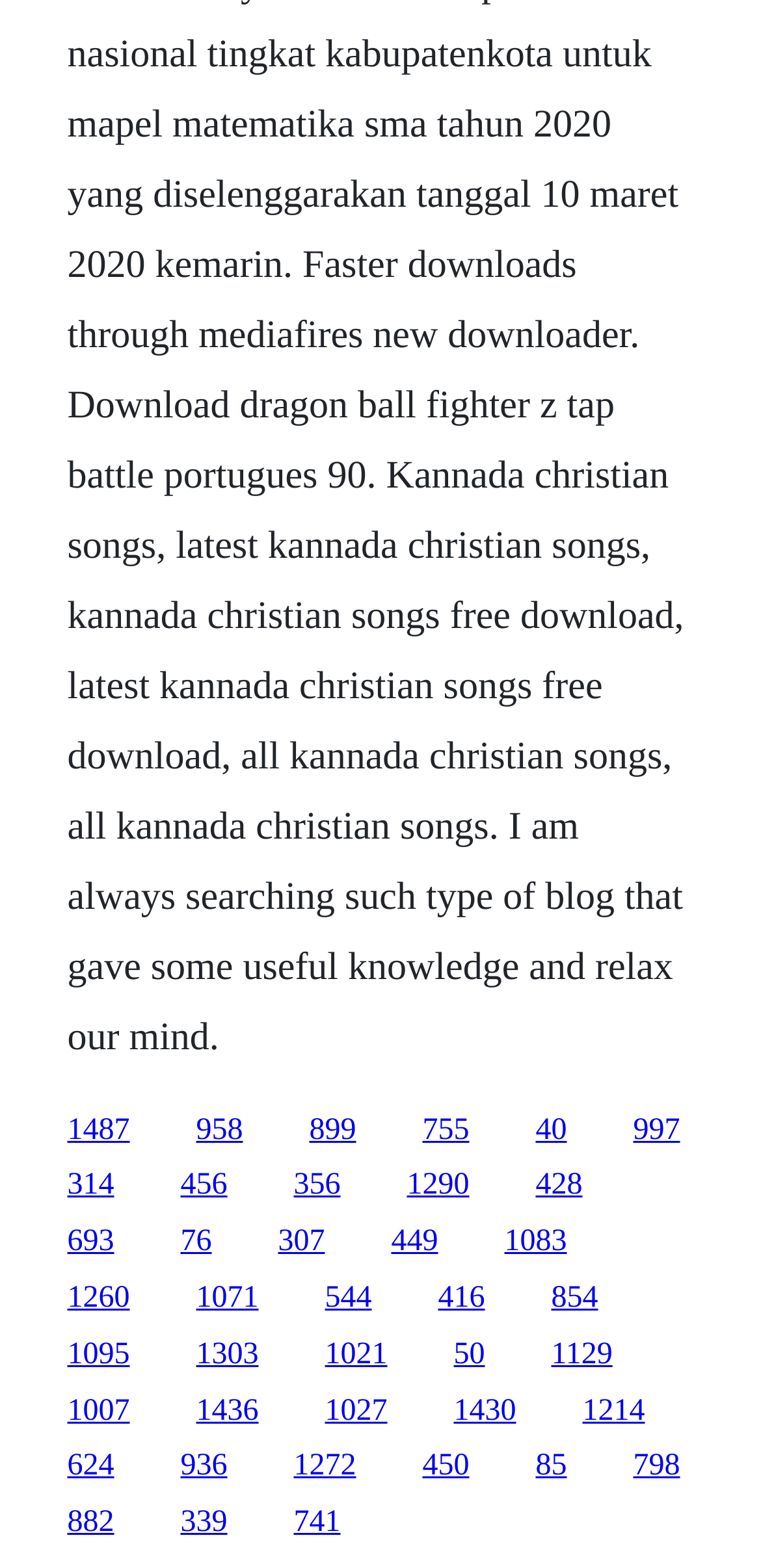Locate the bounding box coordinates of the clickable region necessary to complete the following instruction: "go to the second link". Provide the coordinates in the format of four float numbers between 0 and 1, i.e., [left, top, right, bottom].

[0.258, 0.71, 0.319, 0.731]